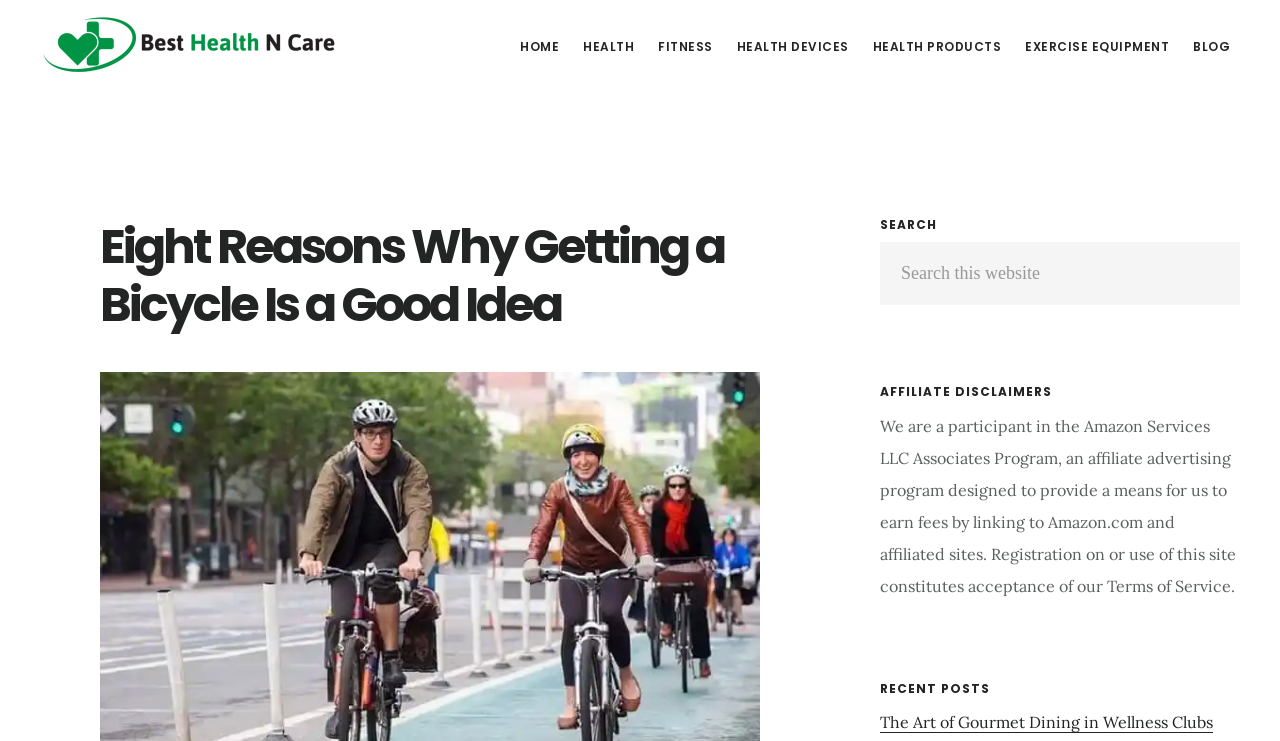How many main navigation links are there?
Provide a concise answer using a single word or phrase based on the image.

8